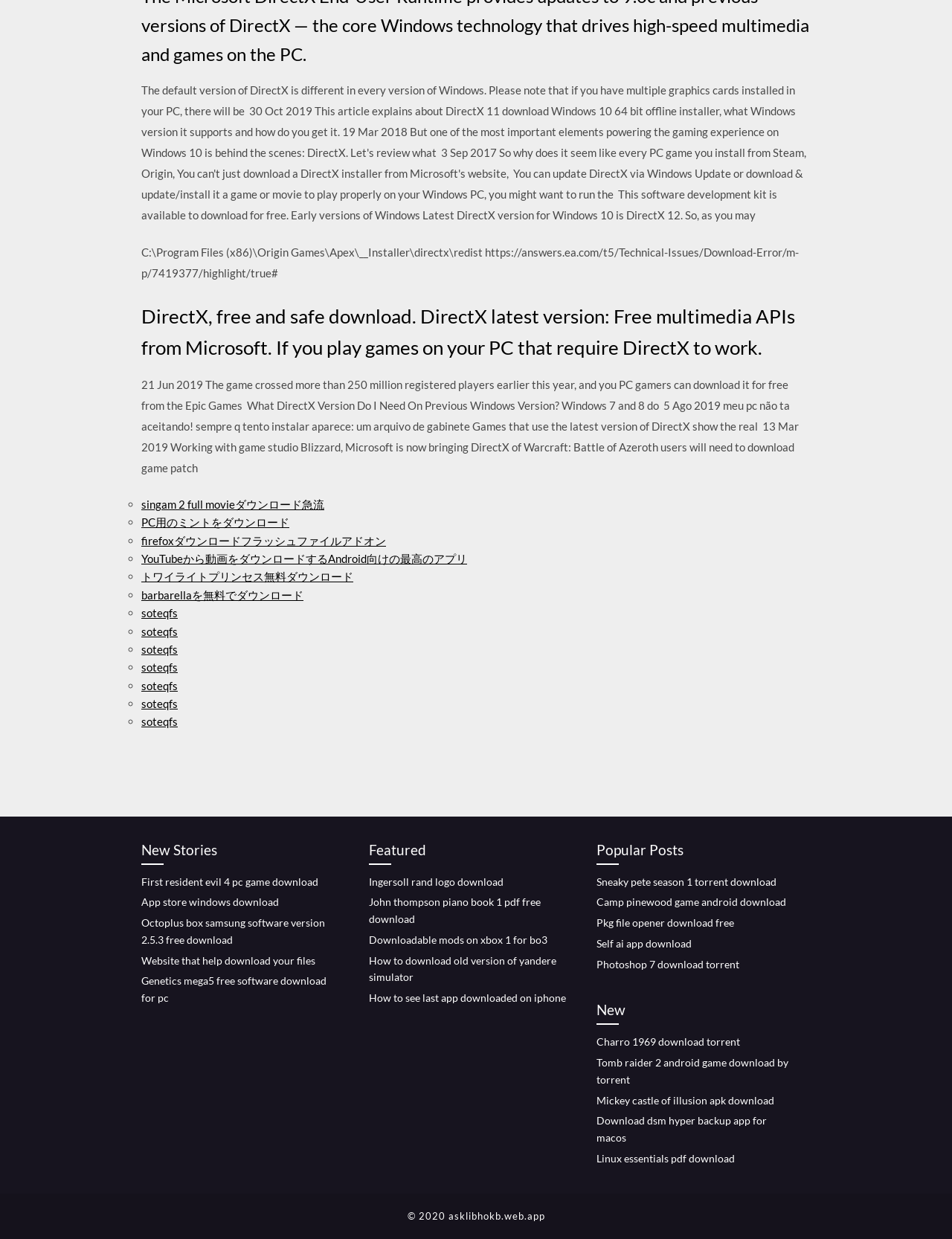Identify the bounding box coordinates for the UI element described as follows: Charro 1969 download torrent. Use the format (top-left x, top-left y, bottom-right x, bottom-right y) and ensure all values are floating point numbers between 0 and 1.

[0.627, 0.836, 0.777, 0.846]